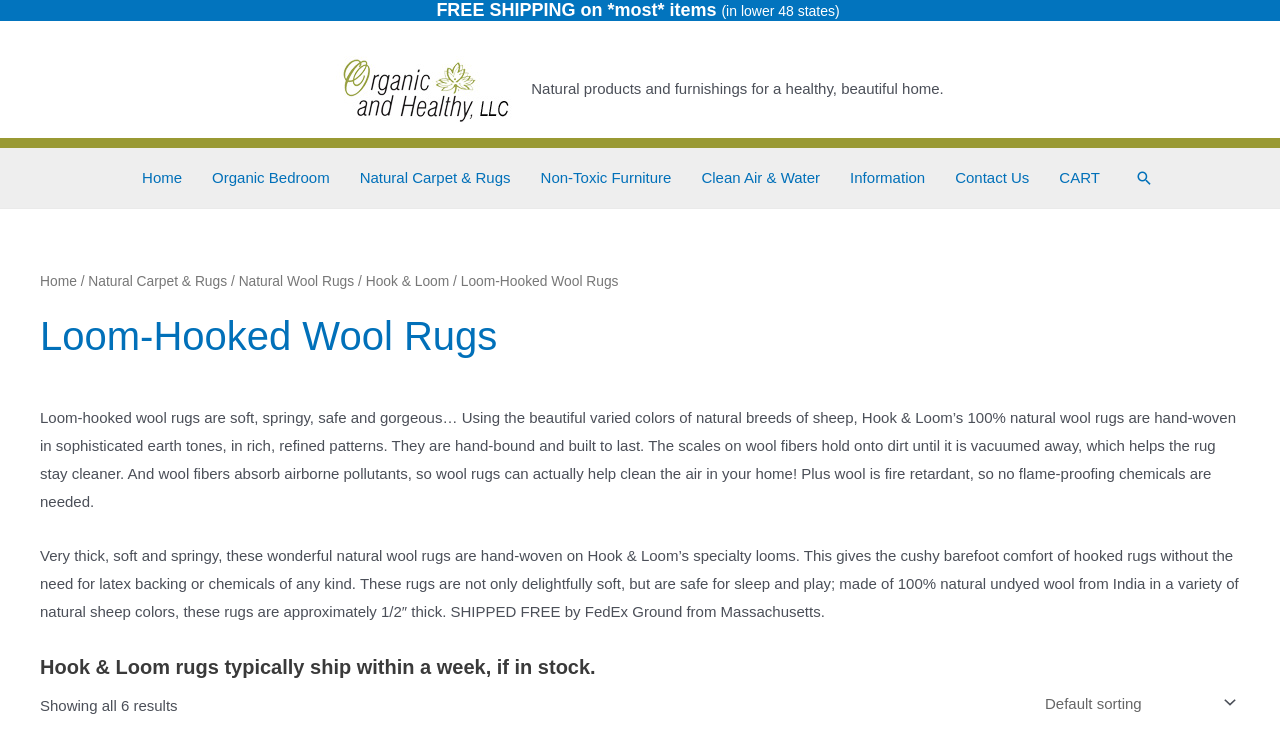What is the shipping method for the rugs?
Answer the question with a thorough and detailed explanation.

I found the information in the paragraph that describes the shipping details, which states that the rugs are 'SHIPPED FREE by FedEx Ground from Massachusetts'.